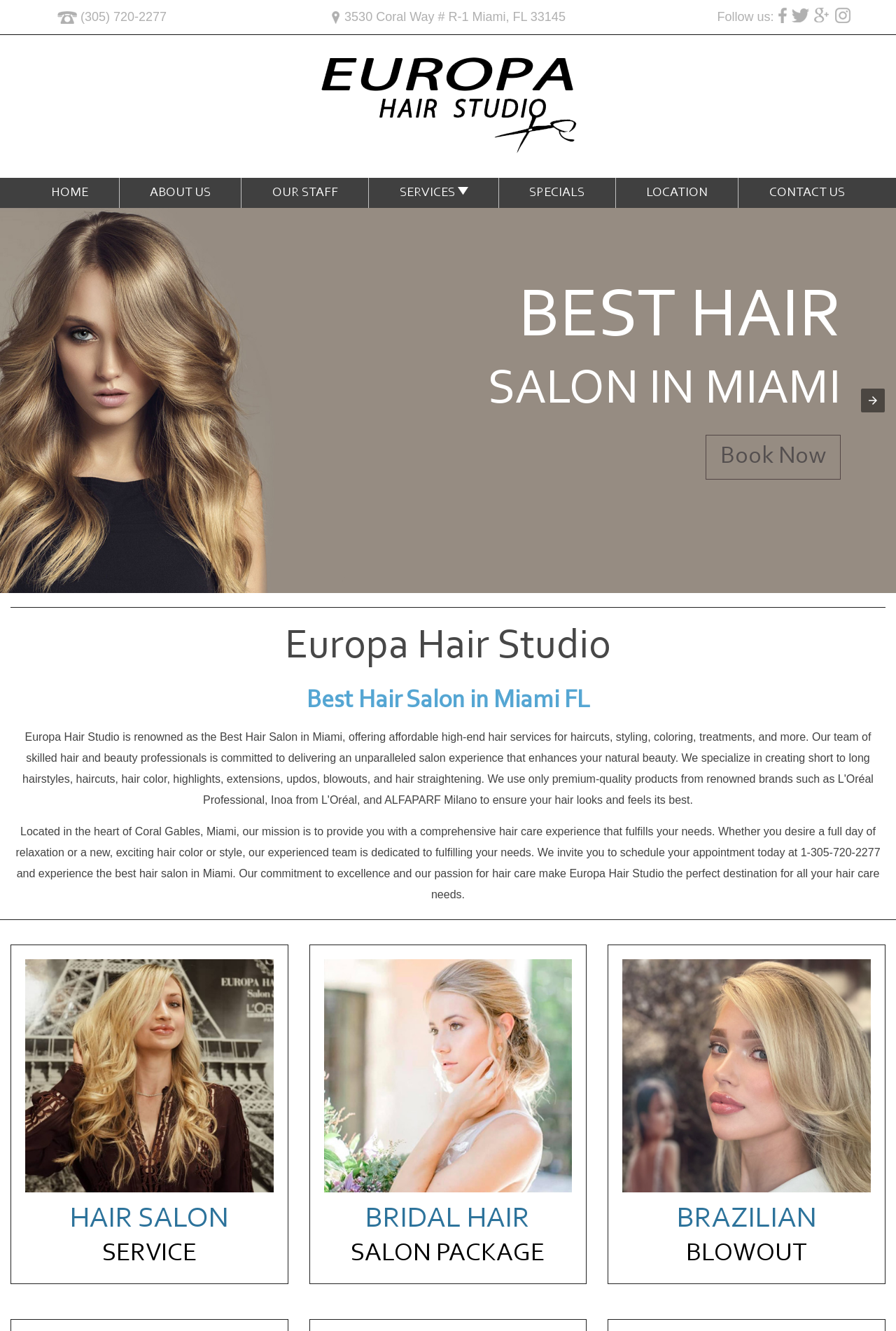Could you provide the bounding box coordinates for the portion of the screen to click to complete this instruction: "Call the hair studio"?

[0.064, 0.008, 0.086, 0.018]